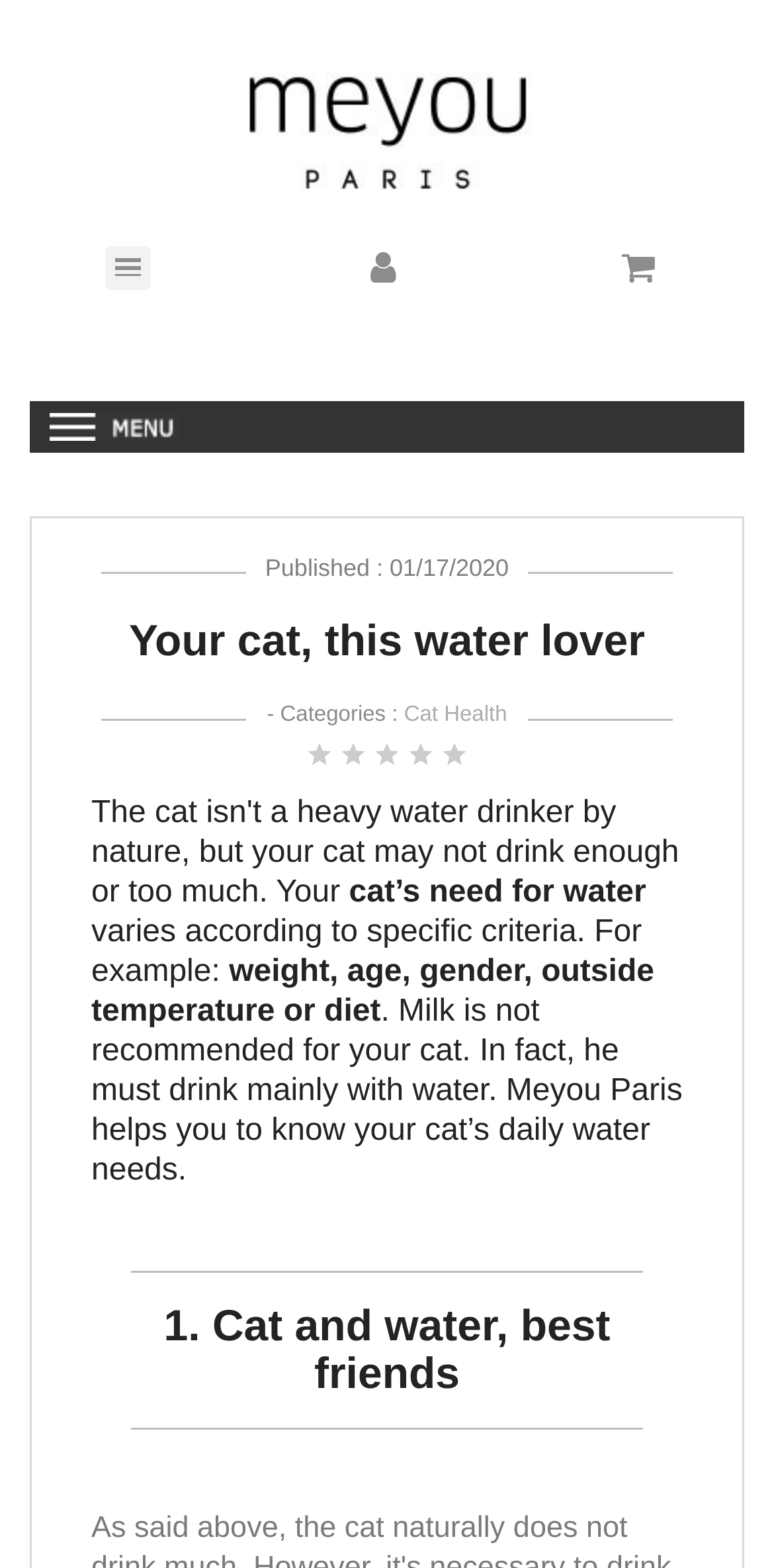Please find and report the primary heading text from the webpage.

Your cat, this water lover